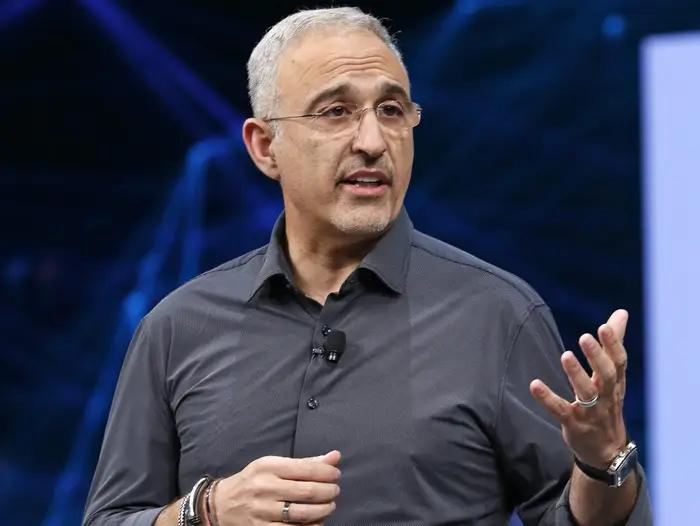Break down the image into a detailed narrative.

The image features a professional speaker delivering a presentation, likely at a technology conference or corporate event. The individual appears to be engaged with the audience, gesturing emphatically with their right hand while holding a microphone with their left. He is dressed in a dark shirt, projecting a polished and authoritative presence. The background hints at a high-tech atmosphere, with abstract designs that reinforce the theme of innovation. This context aligns well with the topic of a career as an Inside Sales Account Manager at Hewlett Packard, which emphasizes strong communication skills and the potential for growth within the sales industry.